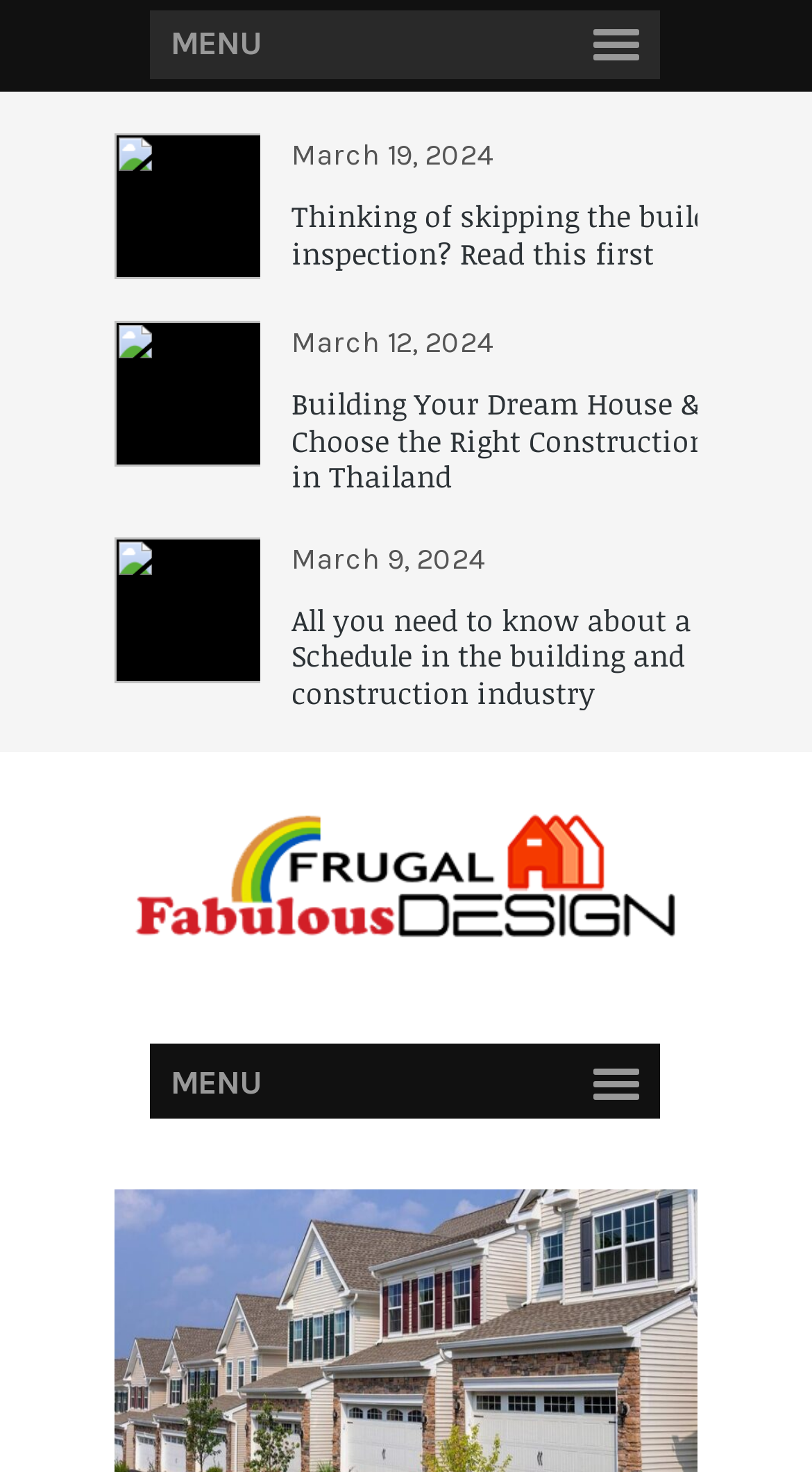Extract the bounding box for the UI element that matches this description: "MENU".

[0.185, 0.007, 0.813, 0.054]